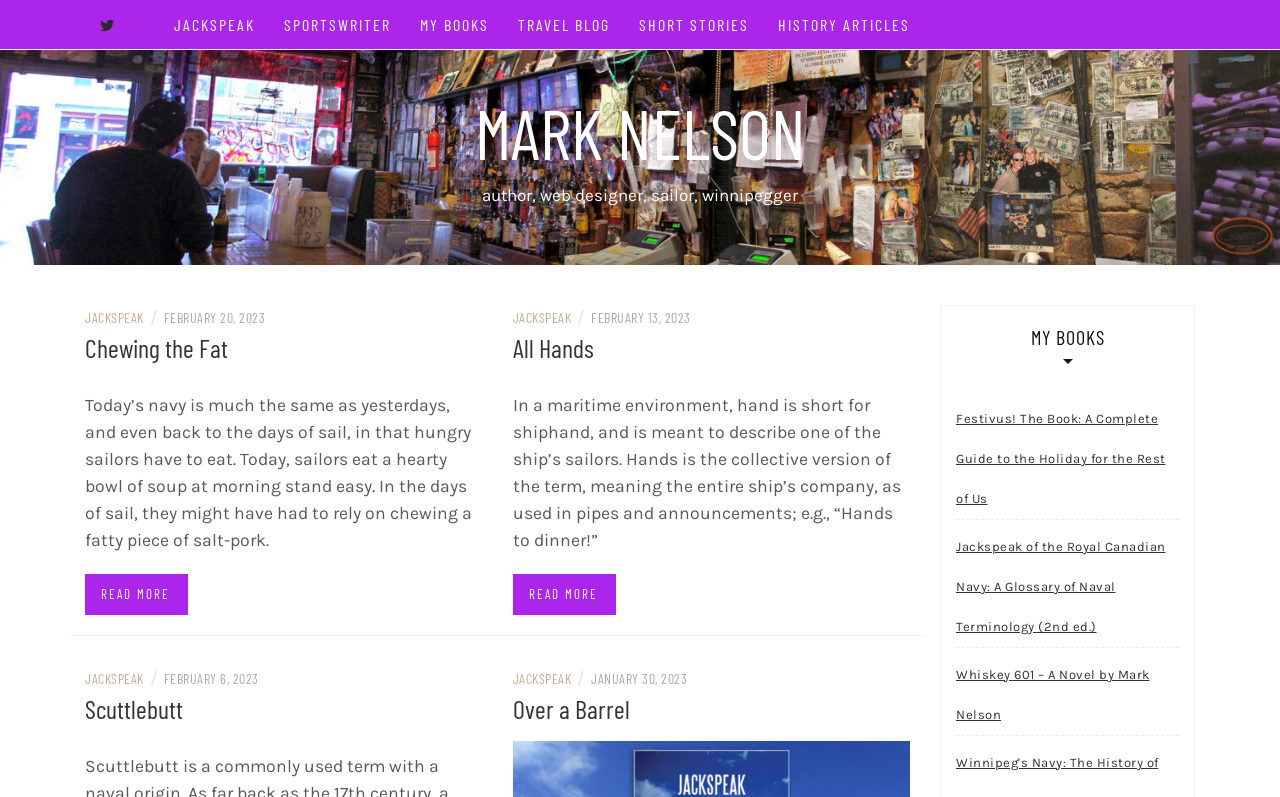What is the date of the second article?
Refer to the image and provide a thorough answer to the question.

The second article has a time element with the text 'FEBRUARY 13, 2023', which suggests that this is the date of the article.